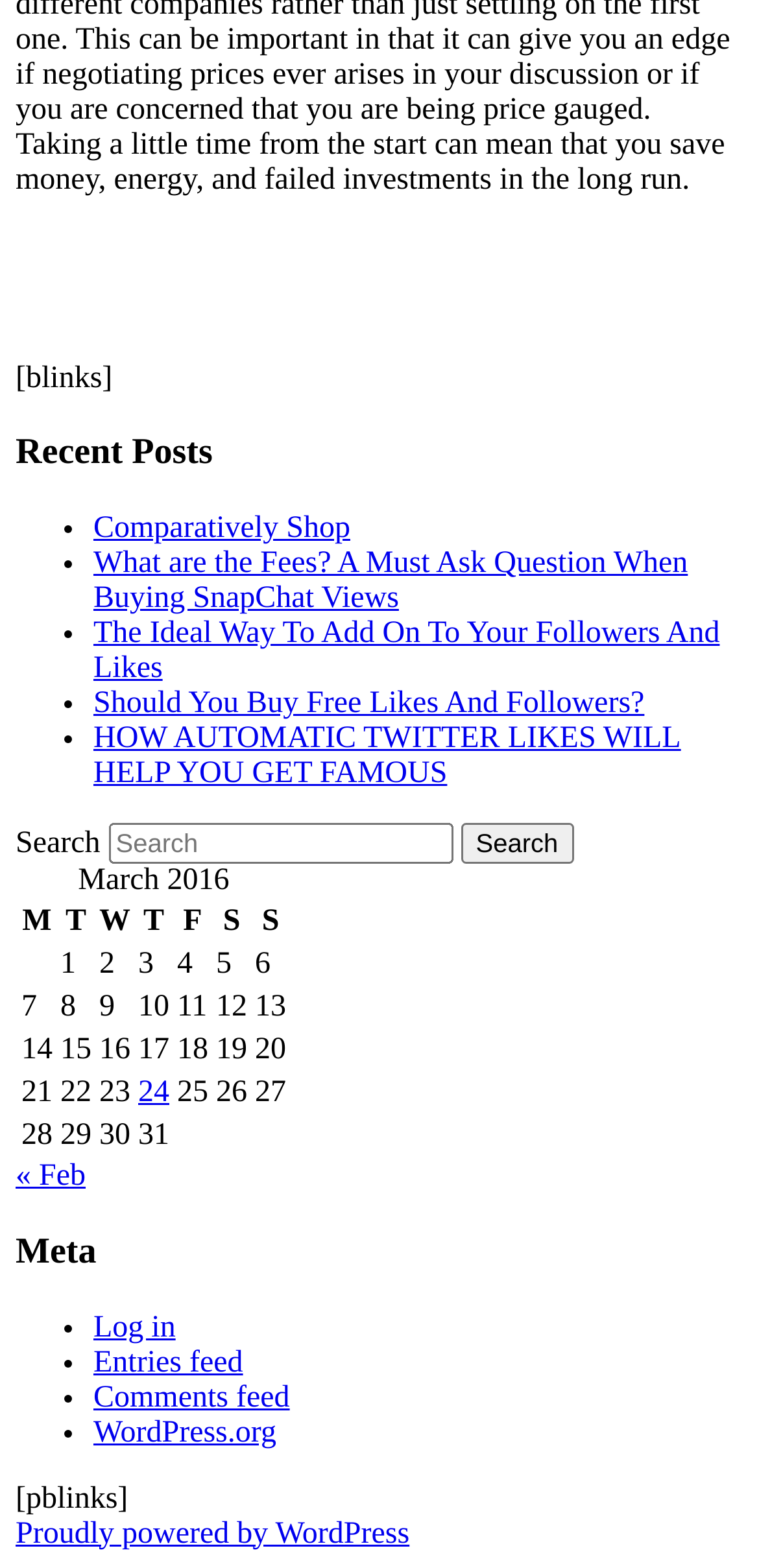Determine the bounding box coordinates in the format (top-left x, top-left y, bottom-right x, bottom-right y). Ensure all values are floating point numbers between 0 and 1. Identify the bounding box of the UI element described by: Entries feed

[0.123, 0.858, 0.32, 0.879]